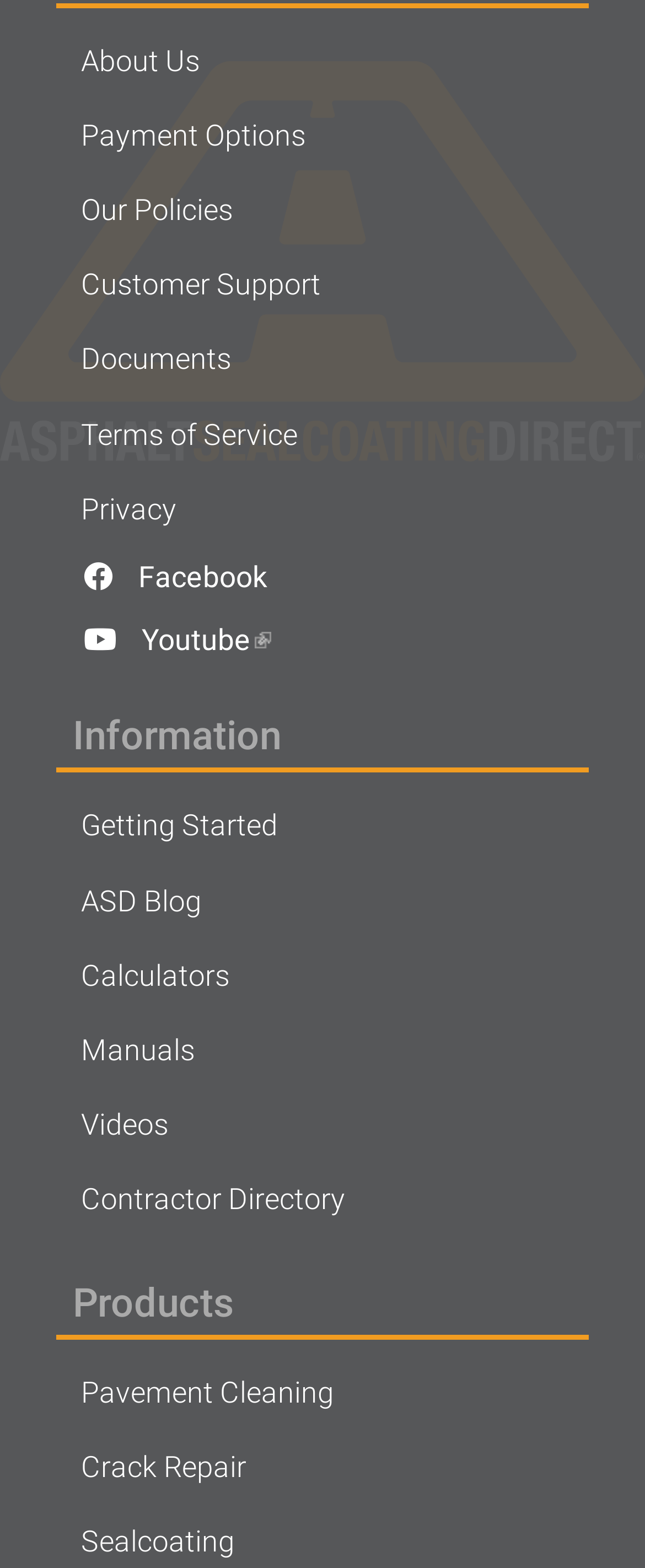What is the topic of the 'Information' section?
Use the information from the image to give a detailed answer to the question.

I analyzed the links under the 'Information' heading and found that they are related to general information about the website, such as 'Getting Started', 'ASD Blog', and 'Manuals', which suggests that the topic of this section is general information.